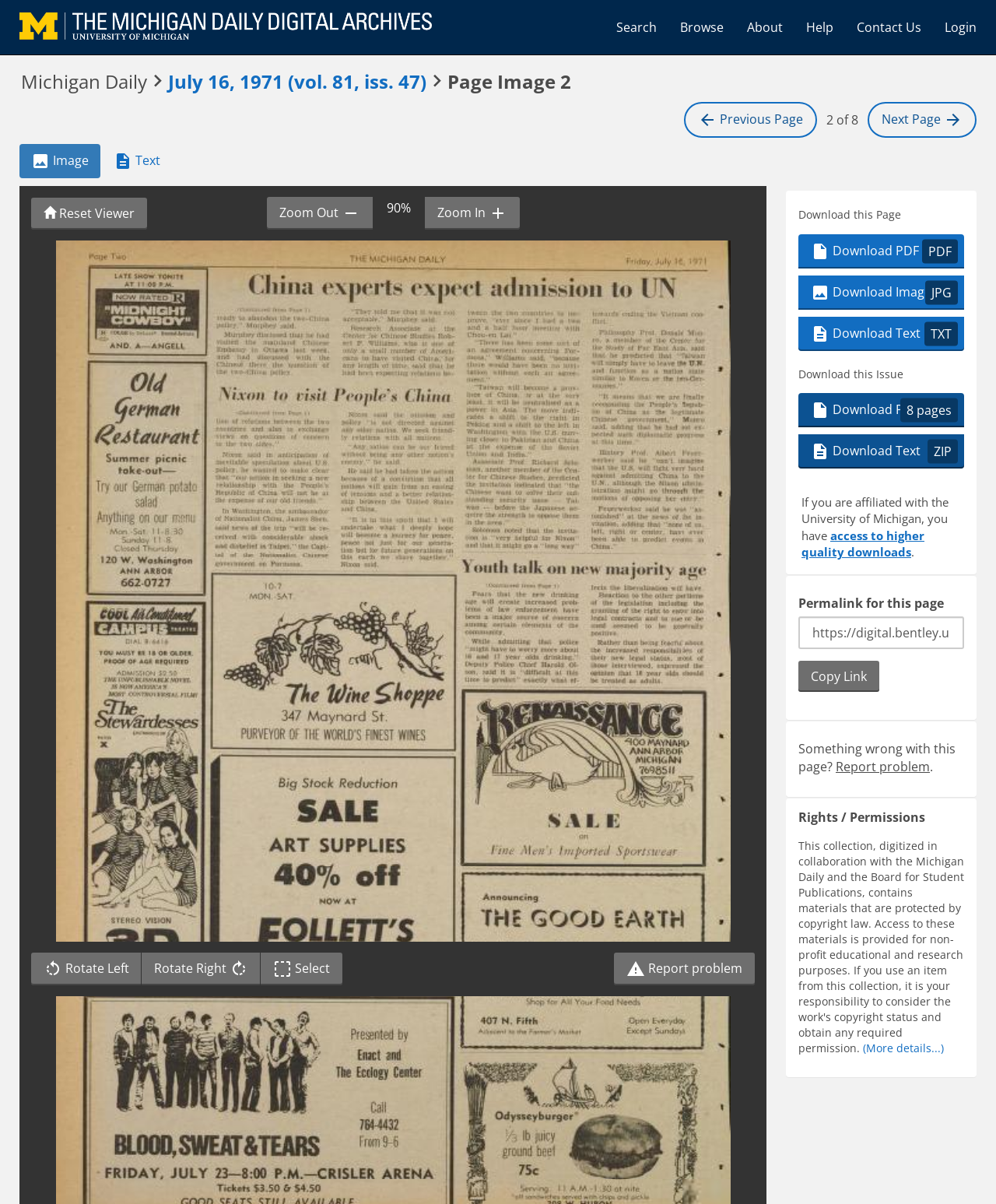Identify the bounding box coordinates of the specific part of the webpage to click to complete this instruction: "Report a problem with this page".

[0.616, 0.791, 0.758, 0.818]